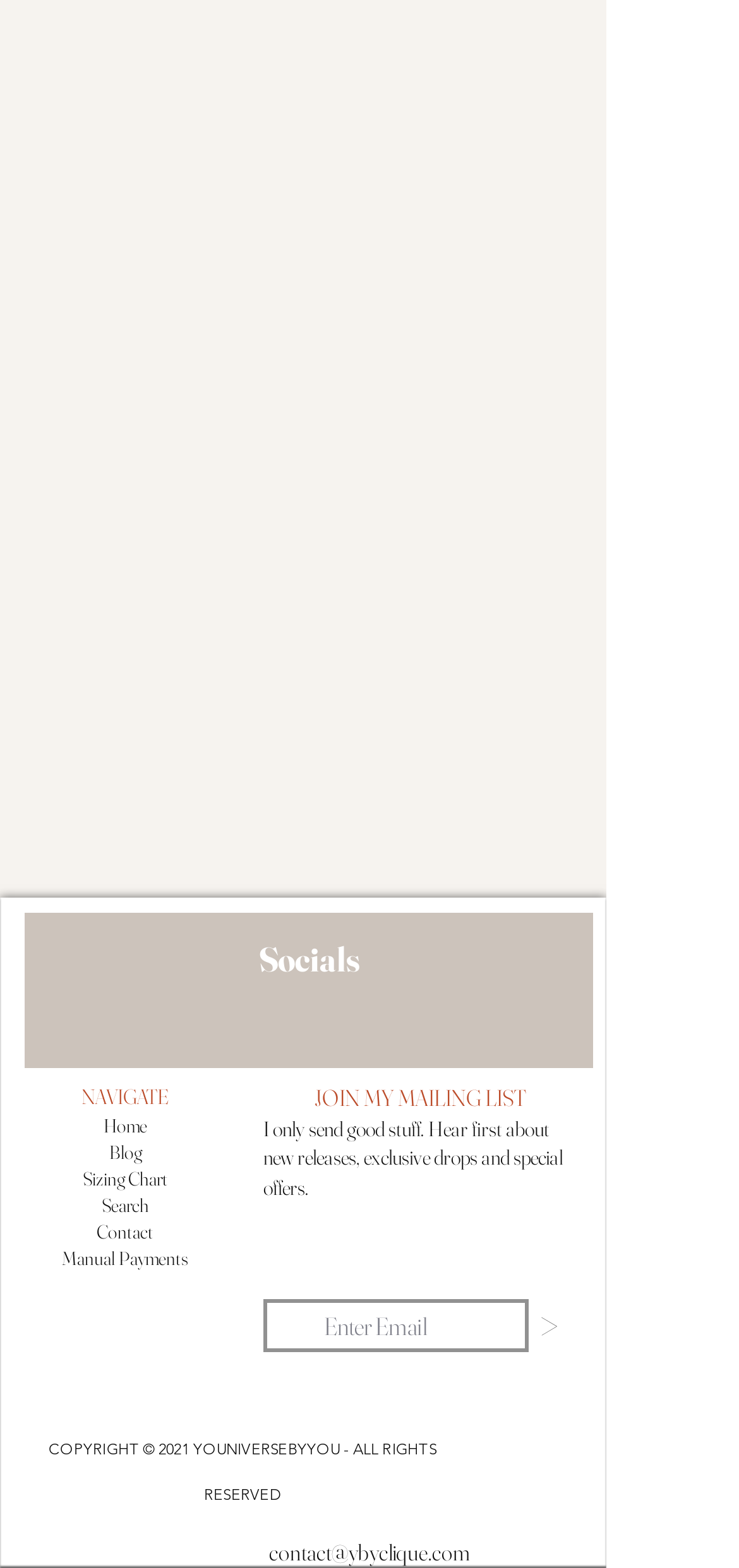Determine the bounding box coordinates of the clickable element to achieve the following action: 'Click on the Contact link'. Provide the coordinates as four float values between 0 and 1, formatted as [left, top, right, bottom].

[0.131, 0.777, 0.208, 0.793]